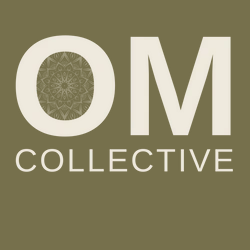Create a detailed narrative of what is happening in the image.

The image features the logo of "The OM Collective," prominently displaying the letters "OM" in a bold, modern typeface. The "O" is artistically stylized, showcasing a delicate, circular mandala pattern within its confines, which symbolizes harmony and peace. Below, the word "COLLECTIVE" is written in a smaller, clean font, reinforcing the community aspect of the brand. The logo is set against a soothing earthy green background that evokes a sense of tranquility and connection to nature. This imagery embodies the essence of mindfulness and meditation, aligning with the mission of The OM Collective to promote wellbeing and self-discovery through various holistic practices.